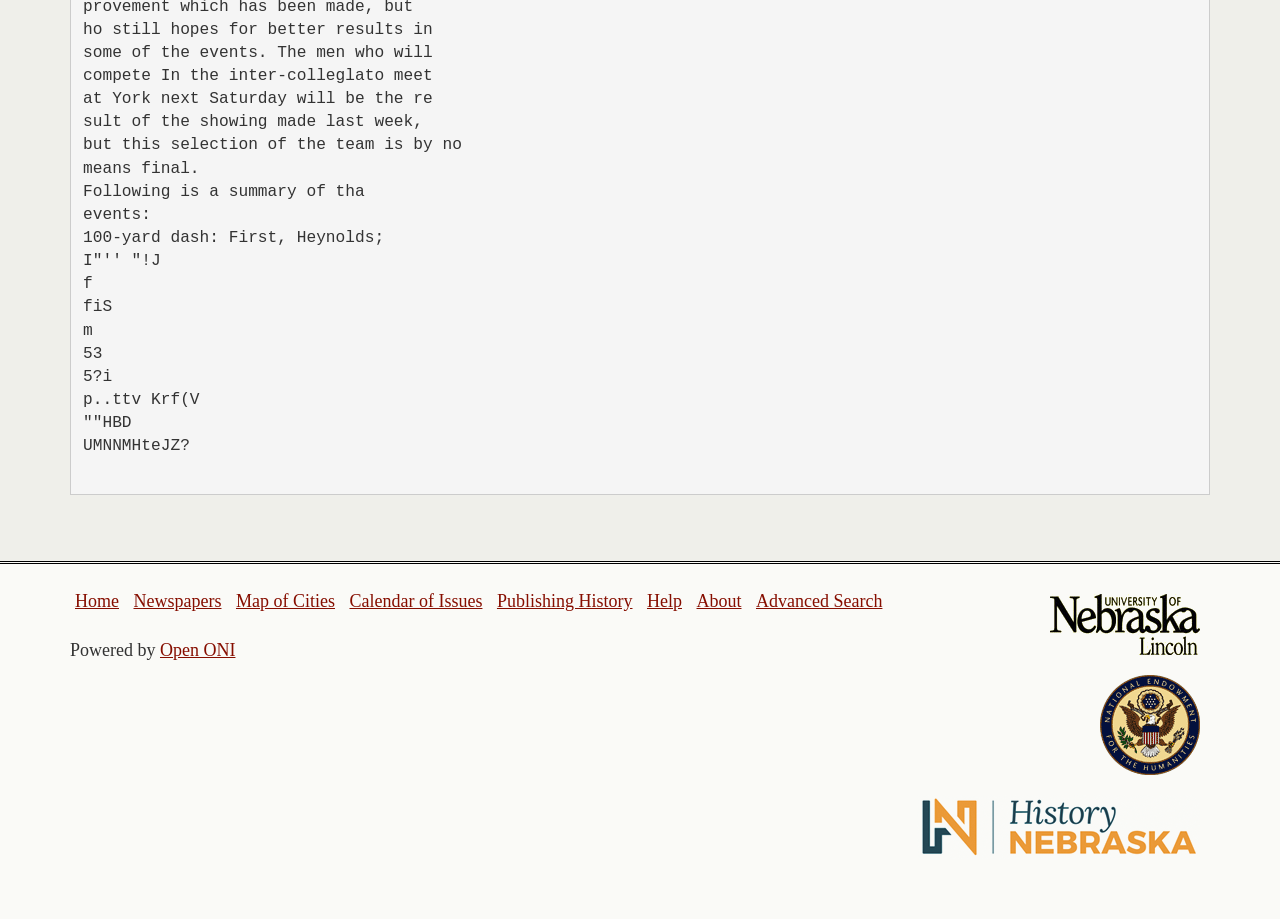Please identify the bounding box coordinates of the clickable area that will fulfill the following instruction: "Read the description of 'Polycarboxylate Superplasticizer High Range Water Reducers for Cementitious Mortar'". The coordinates should be in the format of four float numbers between 0 and 1, i.e., [left, top, right, bottom].

None